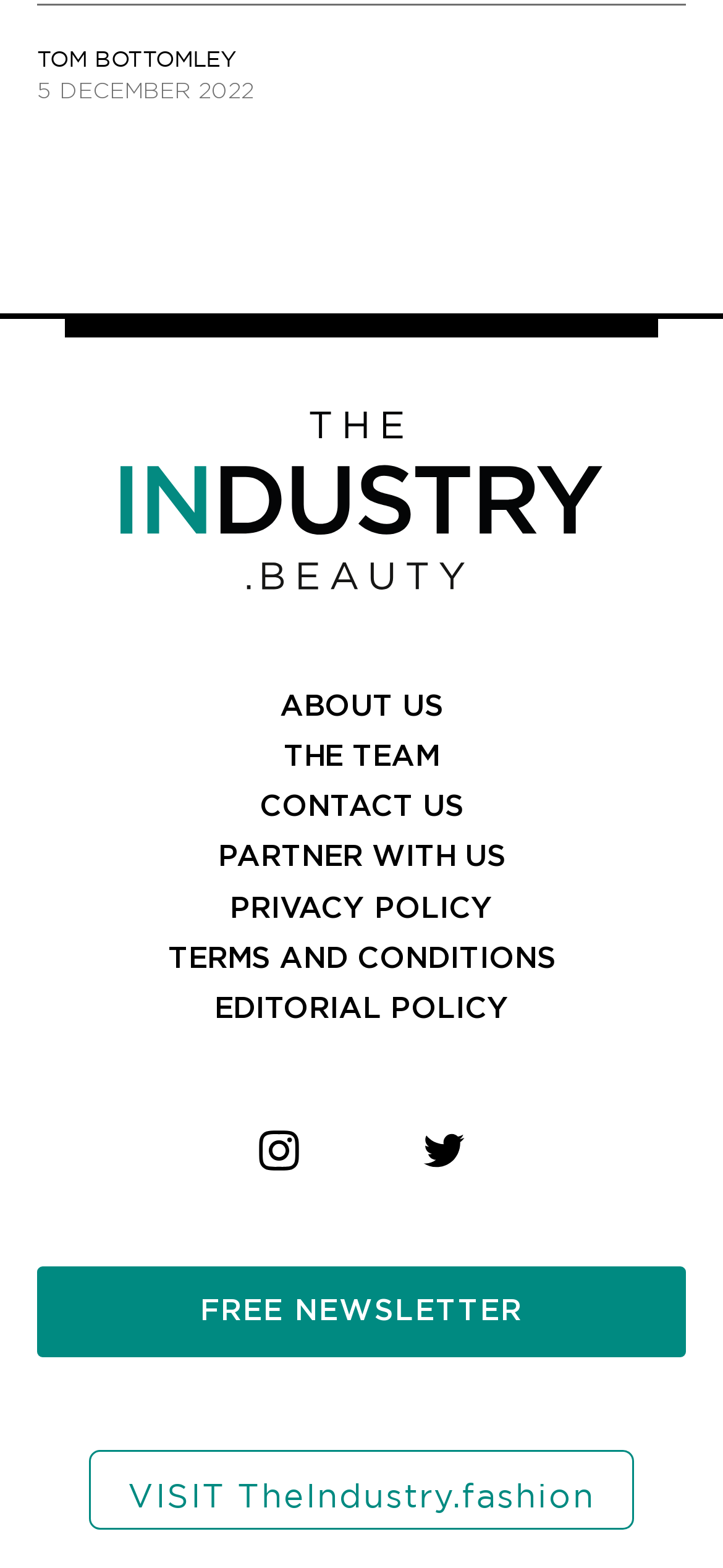Find the bounding box coordinates of the area to click in order to follow the instruction: "Add to wishlist".

None